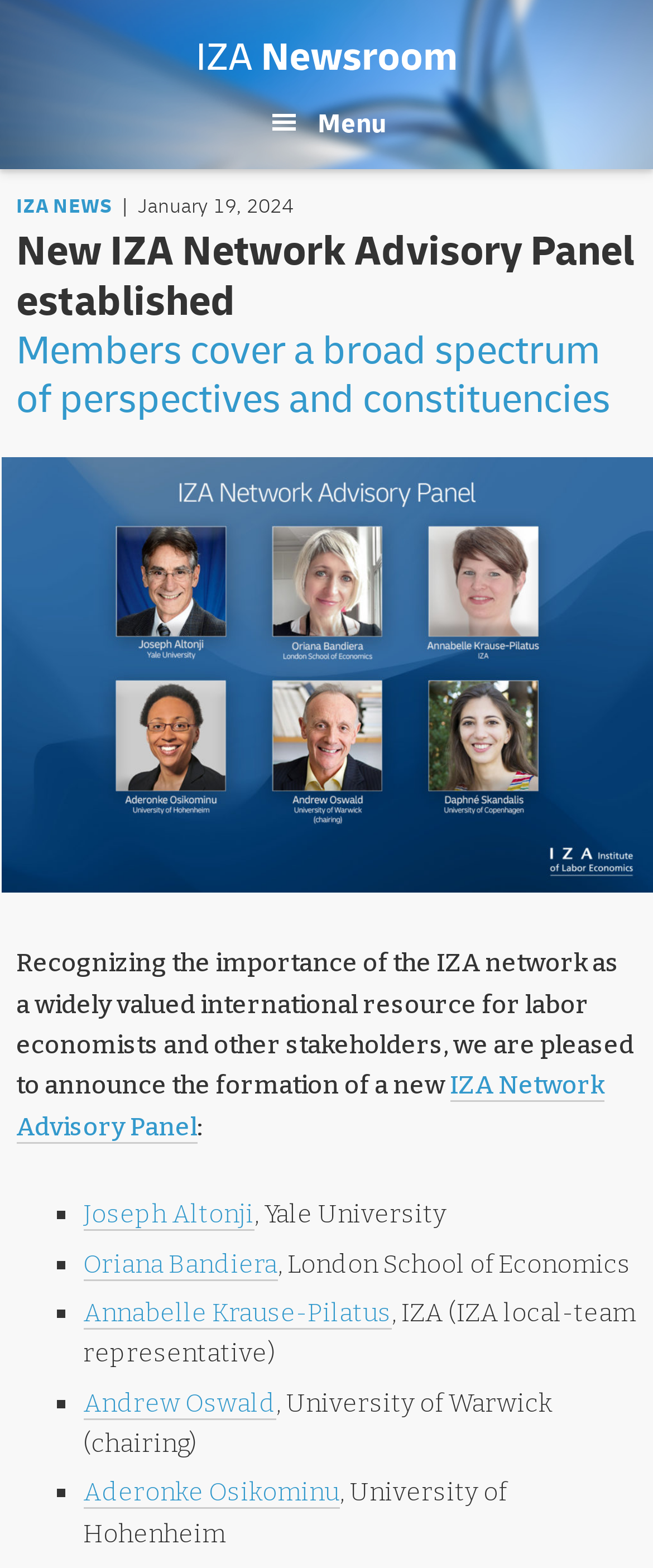Who is the chair of the IZA Network Advisory Panel?
Based on the image, answer the question with as much detail as possible.

The webpage content mentions that Andrew Oswald is a member of the IZA Network Advisory Panel, and his affiliation is listed as 'University of Warwick (chairing)', indicating that he is the chair of the panel.